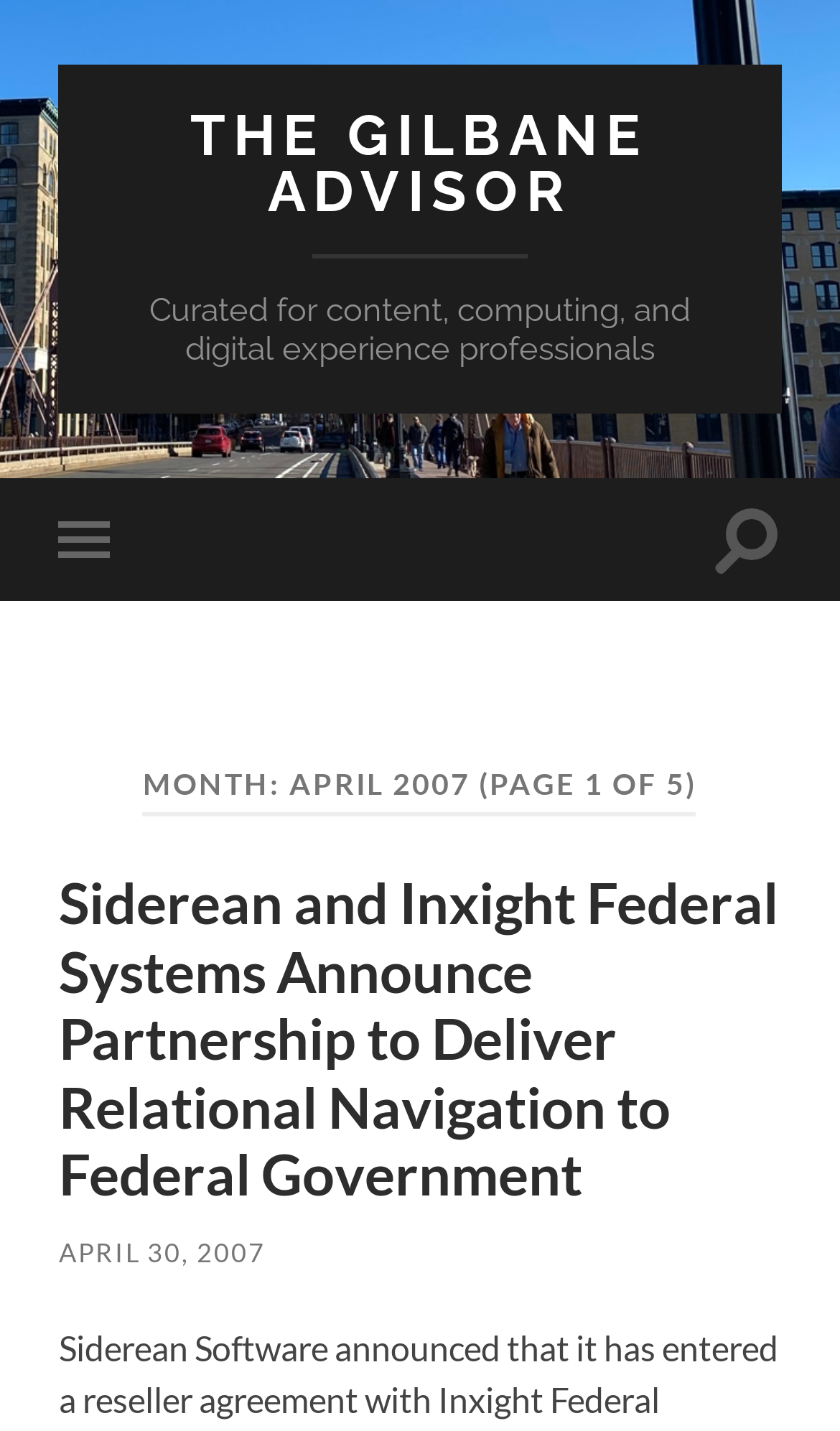What is the name of the publication?
Examine the image and give a concise answer in one word or a short phrase.

The Gilbane Advisor